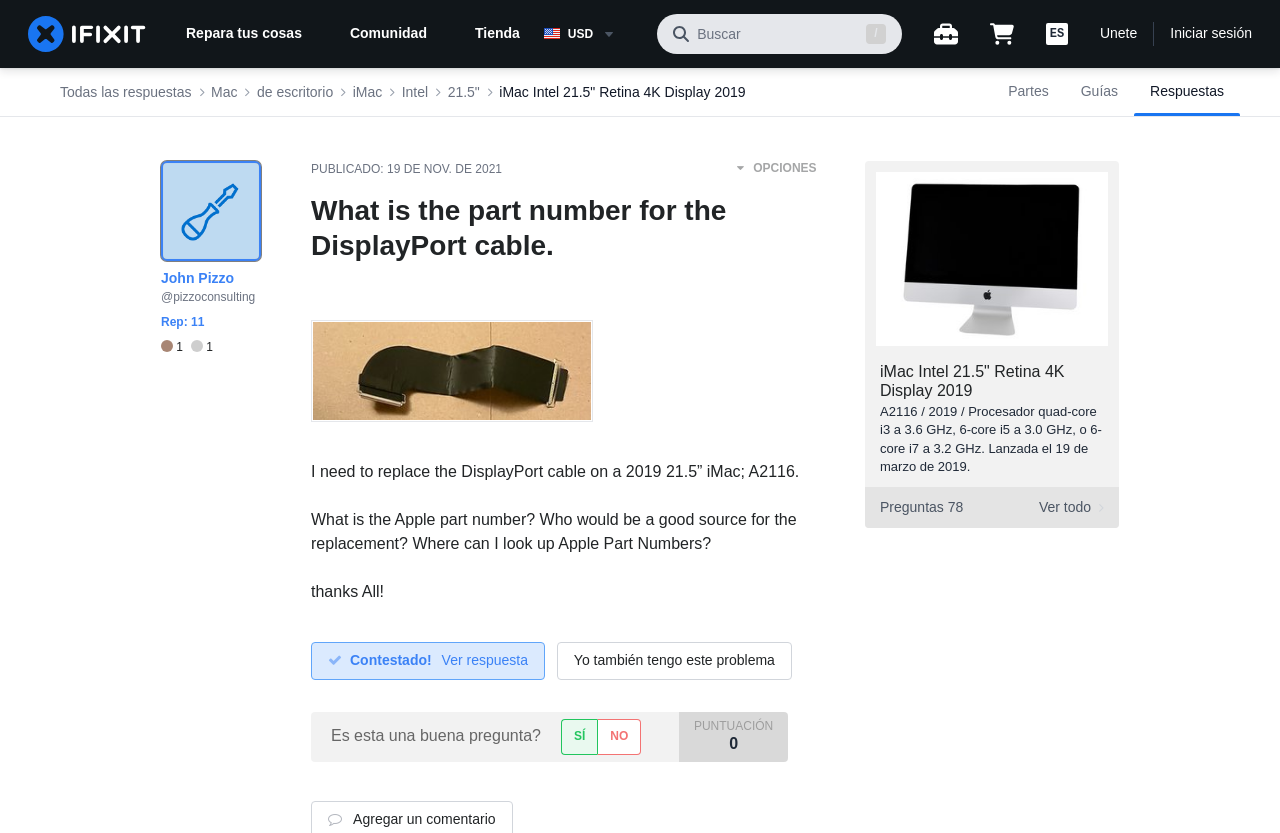Produce an elaborate caption capturing the essence of the webpage.

This webpage appears to be a forum or discussion page on the iFixit website, focused on repairing and troubleshooting Apple products. At the top of the page, there is a navigation bar with links to the home page, community, and store, as well as a search bar and buttons to view the workbench and show the cart.

Below the navigation bar, there is a breadcrumb navigation section that shows the current page's location within the website's hierarchy. This section includes links to the iMac Intel 21.5" Retina 4K Display 2019 page, as well as other related pages.

The main content of the page is a discussion thread about finding the part number for the DisplayPort cable on a 2019 21.5" iMac. The thread includes a question posted by a user, followed by a response from another user that provides the part number and additional information.

The question is displayed in a large font size and includes the user's description of the problem they are trying to solve. Below the question, there are several buttons and links that allow users to interact with the thread, such as marking the question as answered, adding a comment, or voting on the question's usefulness.

To the right of the question, there is a section that displays the user's reputation points and badges, as well as a link to their profile page. Below this section, there is a list of related links and a section that displays the number of views and answers to the question.

At the bottom of the page, there is a section that allows users to add a comment to the thread, as well as links to other related questions and answers.